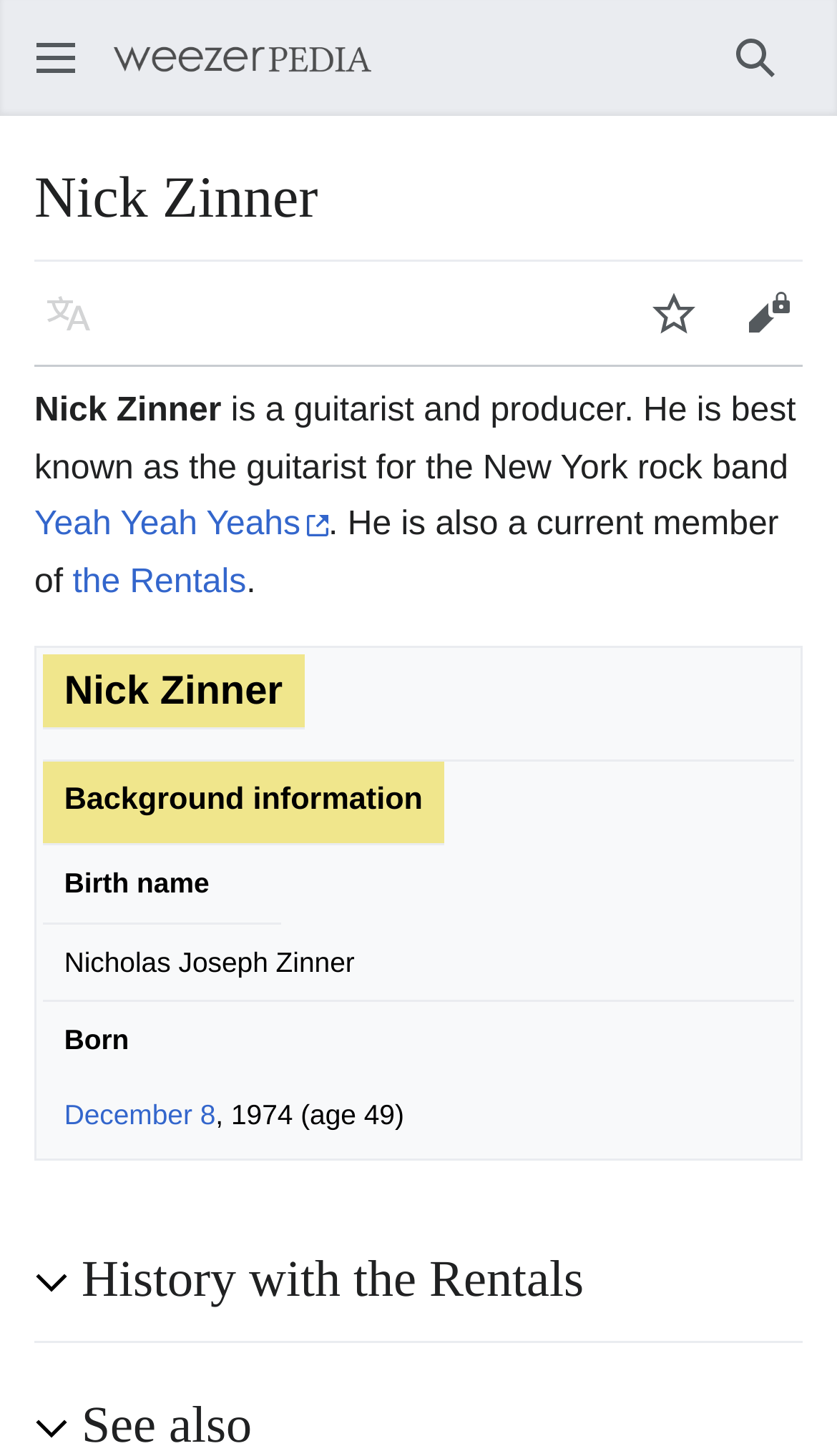Elaborate on the webpage's design and content in a detailed caption.

The webpage is about Nick Zinner, a guitarist and producer, best known as the guitarist for the New York rock band. At the top left corner, there is a button with a popup menu. Next to it, there is a link to Weezerpedia, accompanied by an image with the same name. On the top right corner, there is a search button.

Below the top section, there is a heading with the name "Nick Zinner". Underneath, there is a brief description of Nick Zinner, mentioning that he is a guitarist and producer, and also a member of the Yeah Yeah Yeahs and the Rentals. There are links to these two bands within the text.

Further down, there is a table with several rows. The first row has a column header with Nick Zinner's name. The subsequent rows have column headers with labels such as "Background information", "Birth name", and "Born", with corresponding grid cells containing information about Nick Zinner.

At the bottom of the page, there is a heading "History with the Rentals", accompanied by a button that controls a collapsible block of content.